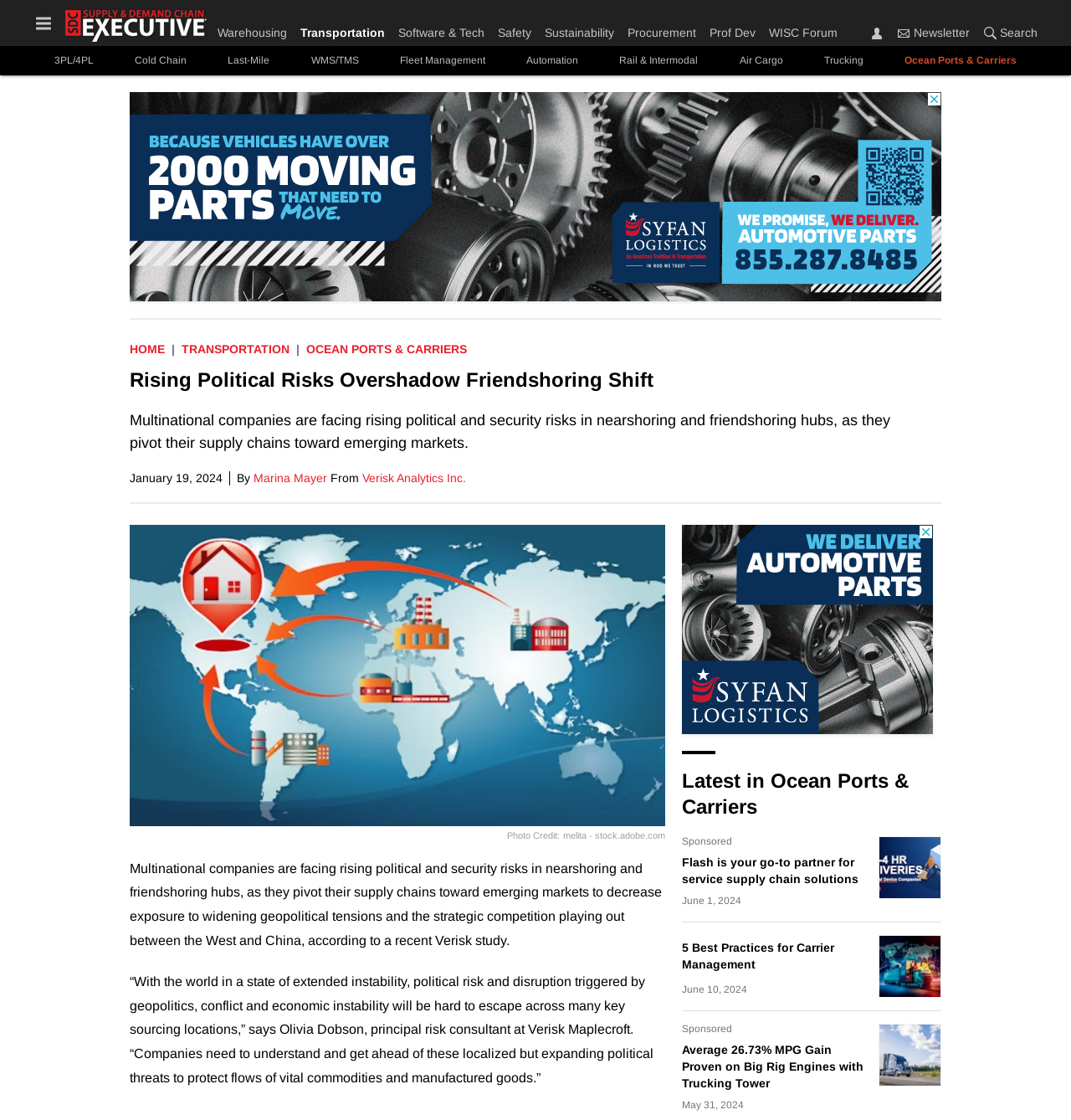What is the date of the article?
Using the image, elaborate on the answer with as much detail as possible.

The date of the article can be found at the top of the webpage, below the main heading, which states 'January 19, 2024'.